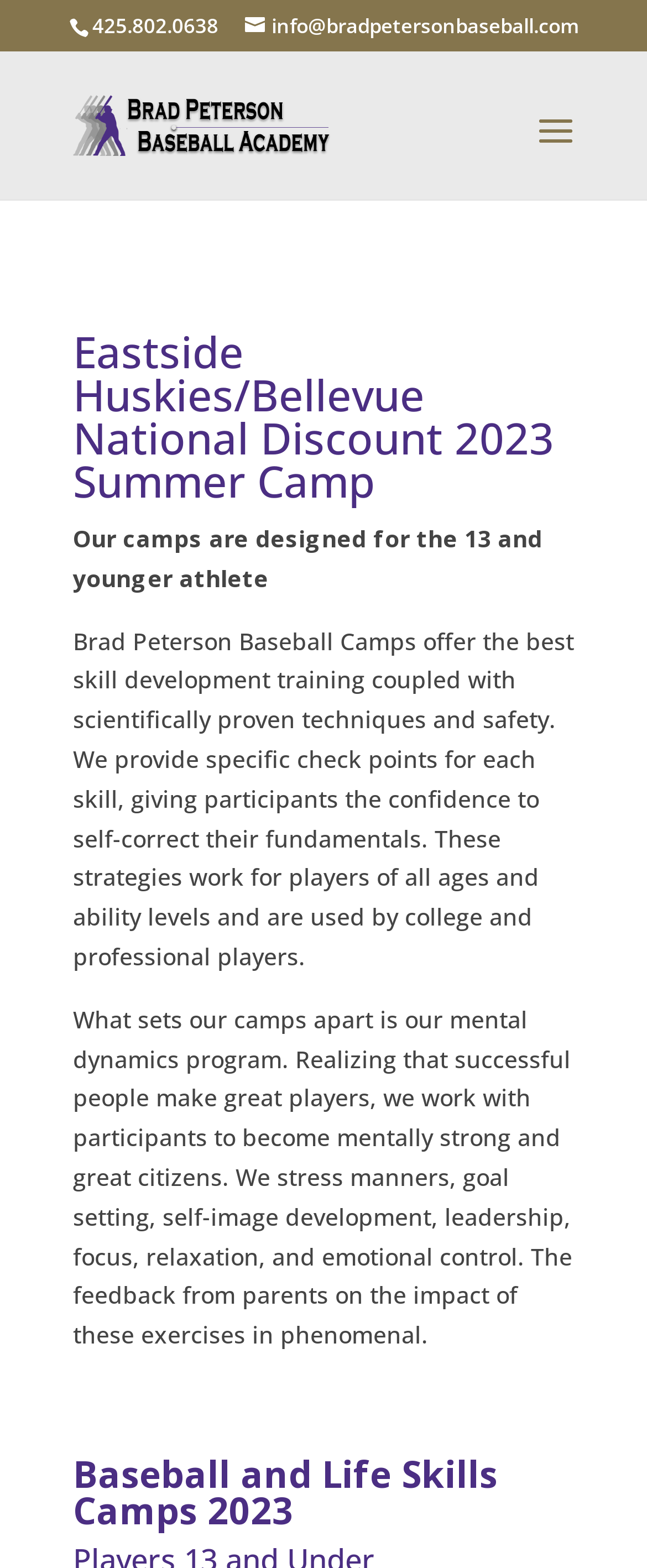Based on the element description info@bradpetersonbaseball.com, identify the bounding box of the UI element in the given webpage screenshot. The coordinates should be in the format (top-left x, top-left y, bottom-right x, bottom-right y) and must be between 0 and 1.

[0.378, 0.007, 0.894, 0.025]